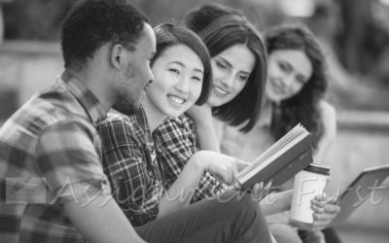Compose an extensive description of the image.

The image features a diverse group of students engaged in a lively discussion while studying outdoors. The focal point is a smiling young woman holding a book, surrounded by her peers, who appear to be listening intently and sharing thoughts. This scene embodies collaboration and the joy of learning, reflecting the theme of academic support, particularly in the context of essay writing and research strategies, as suggested by the surrounding content related to academic services in New Zealand. The atmosphere suggests a supportive learning environment, where students are readily exchanging ideas and knowledge.